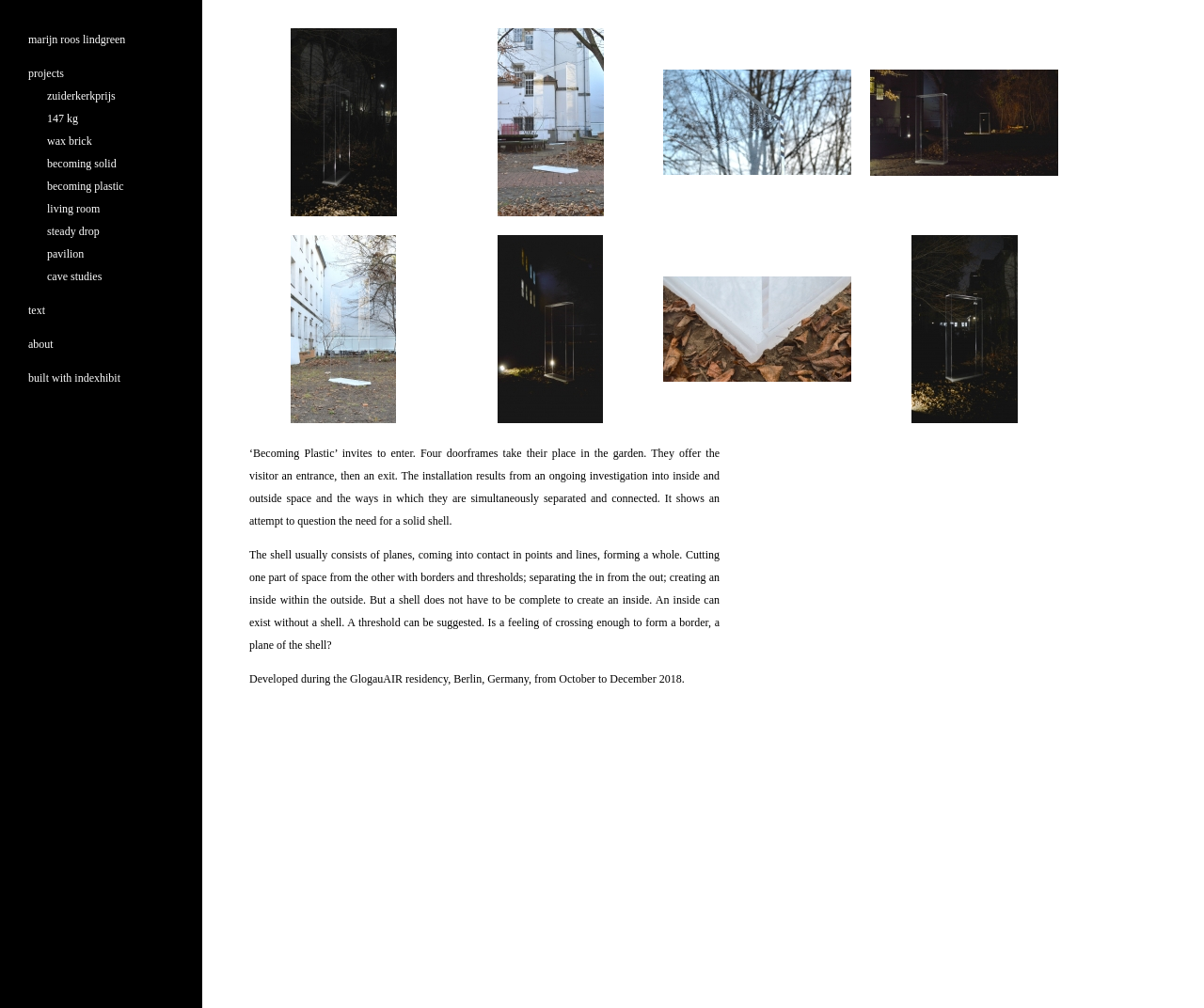Determine the coordinates of the bounding box that should be clicked to complete the instruction: "click projects". The coordinates should be represented by four float numbers between 0 and 1: [left, top, right, bottom].

[0.023, 0.066, 0.053, 0.079]